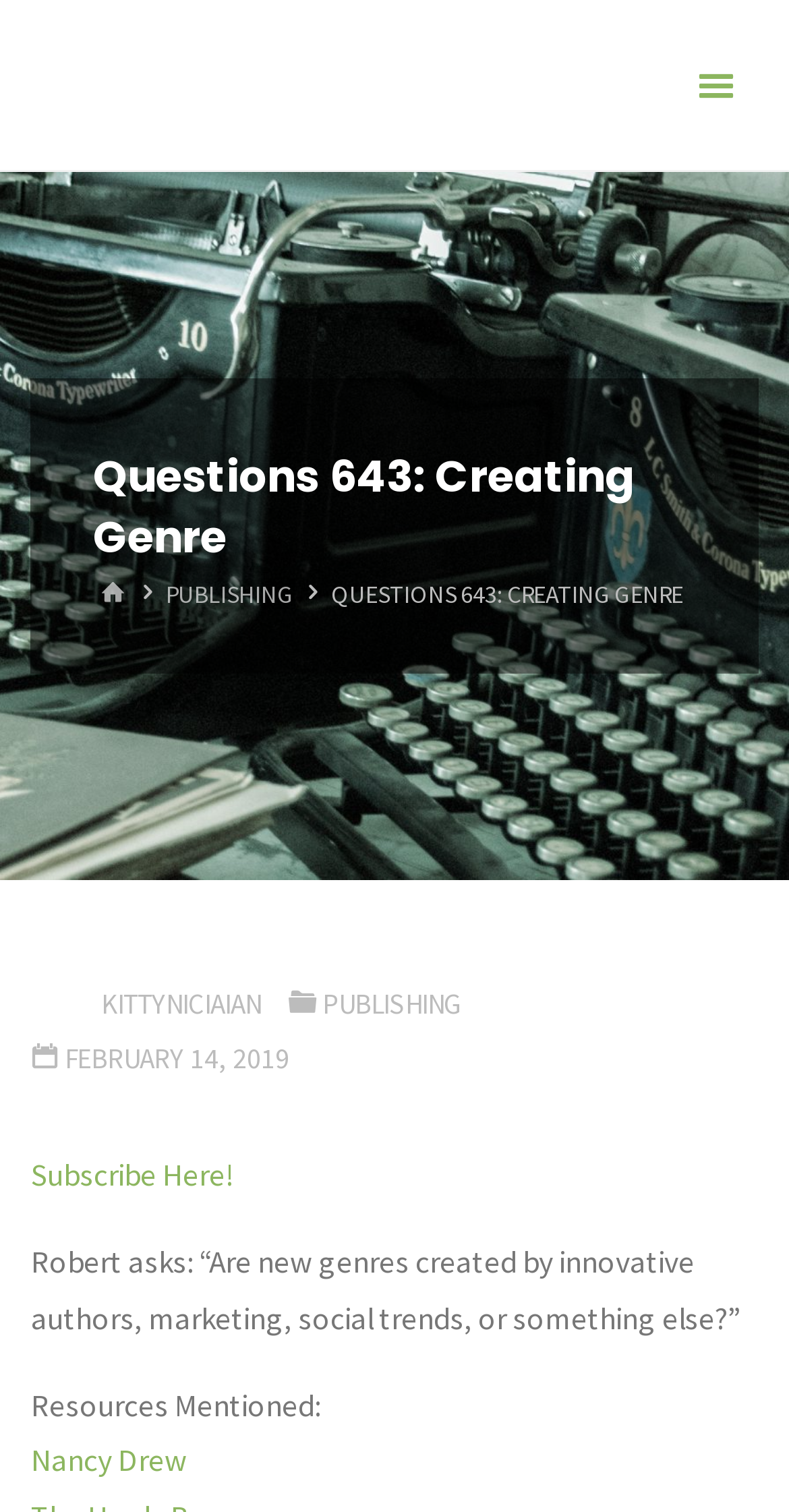Use a single word or phrase to answer the question: How many resources are mentioned in the article?

At least 3